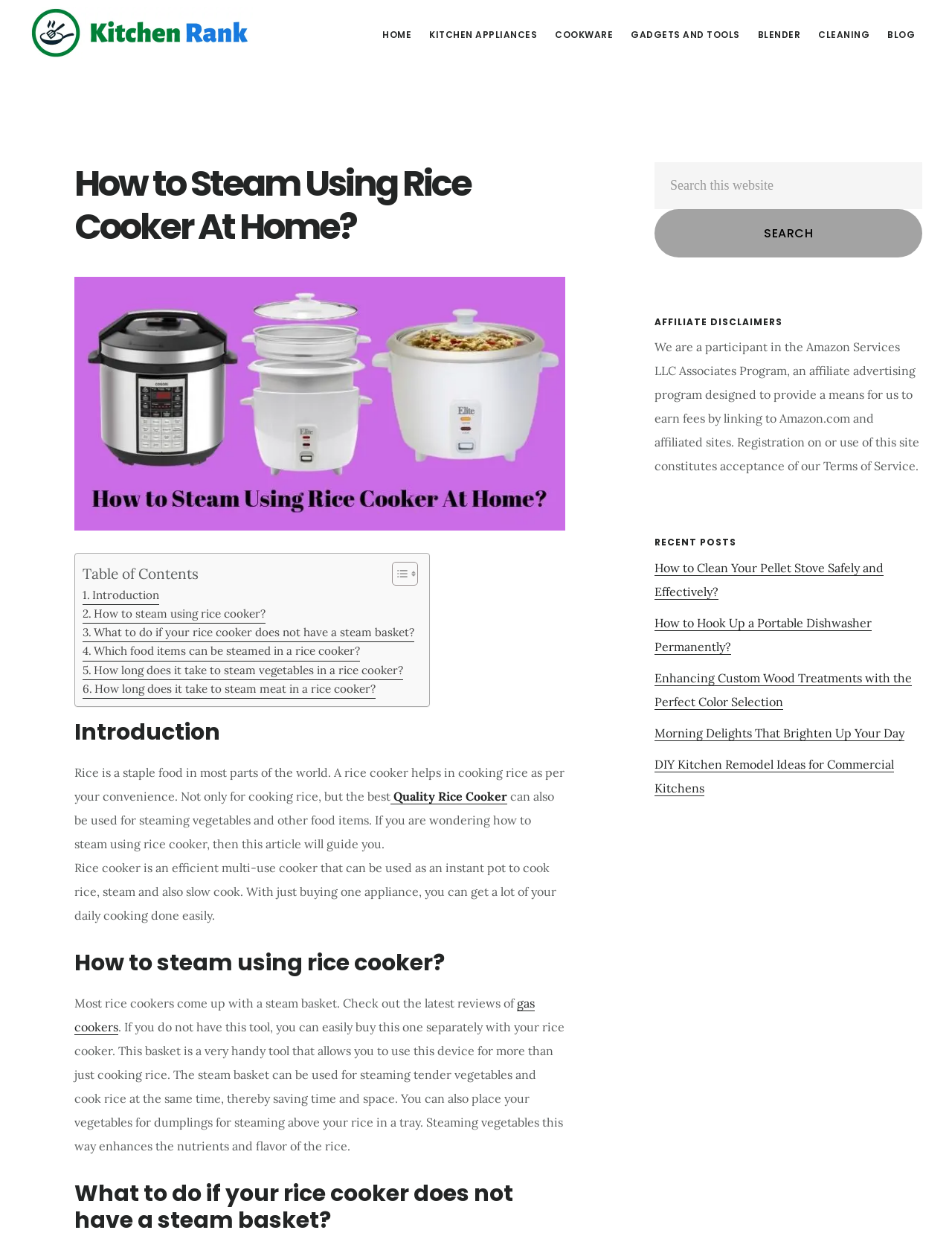Based on the image, provide a detailed response to the question:
What is the purpose of a steam basket in a rice cooker?

According to the webpage, a steam basket is a handy tool that allows you to use the rice cooker for more than just cooking rice, specifically for steaming tender vegetables and cooking rice at the same time.